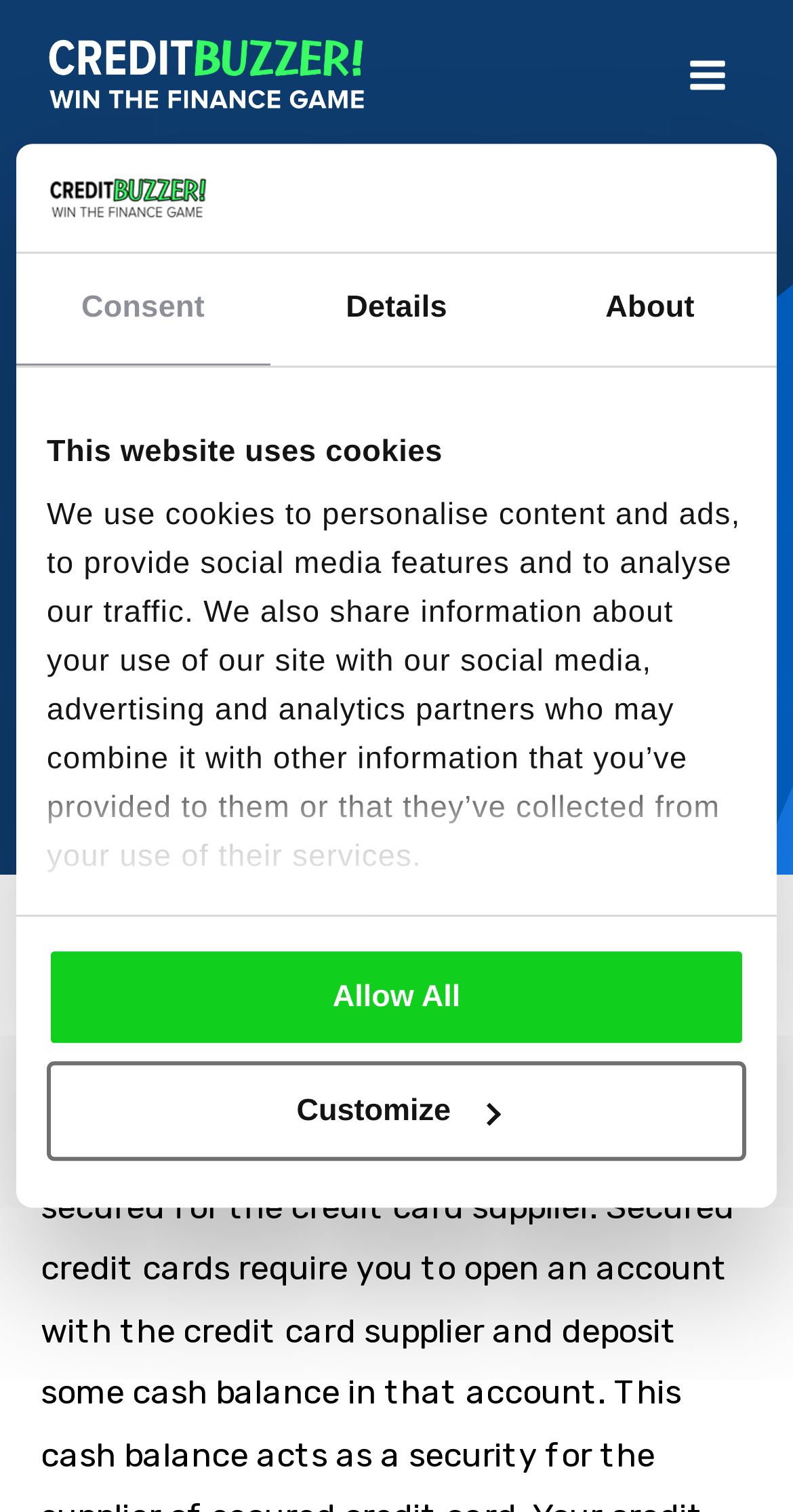What is the name of the website?
Can you provide an in-depth and detailed response to the question?

The link element with the text 'CreditBuzzer' is located at the top of the webpage, suggesting that it is the name of the website.